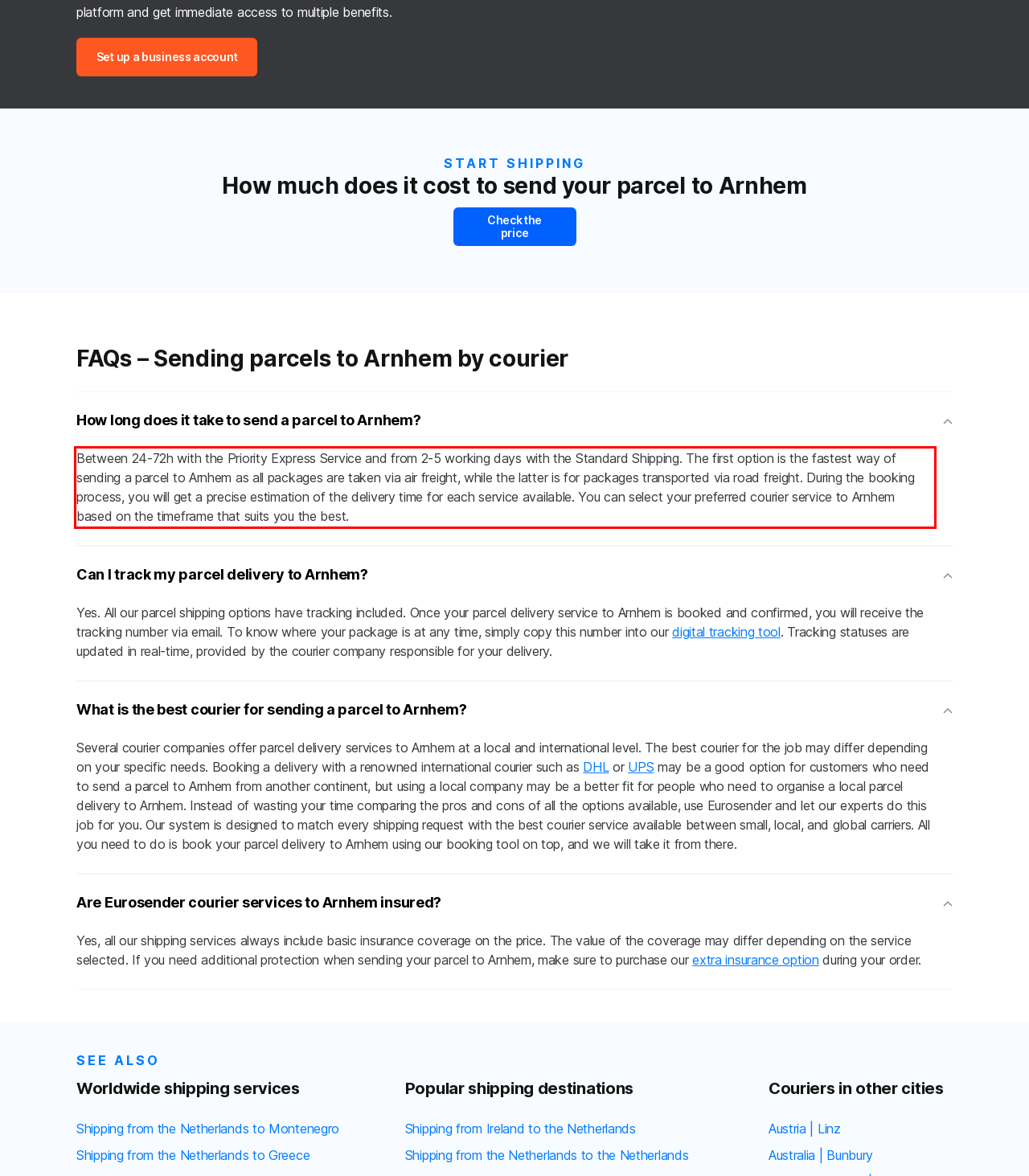You have a webpage screenshot with a red rectangle surrounding a UI element. Extract the text content from within this red bounding box.

Between 24-72h with the Priority Express Service and from 2-5 working days with the Standard Shipping. The first option is the fastest way of sending a parcel to Arnhem as all packages are taken via air freight, while the latter is for packages transported via road freight. During the booking process, you will get a precise estimation of the delivery time for each service available. You can select your preferred courier service to Arnhem based on the timeframe that suits you the best.